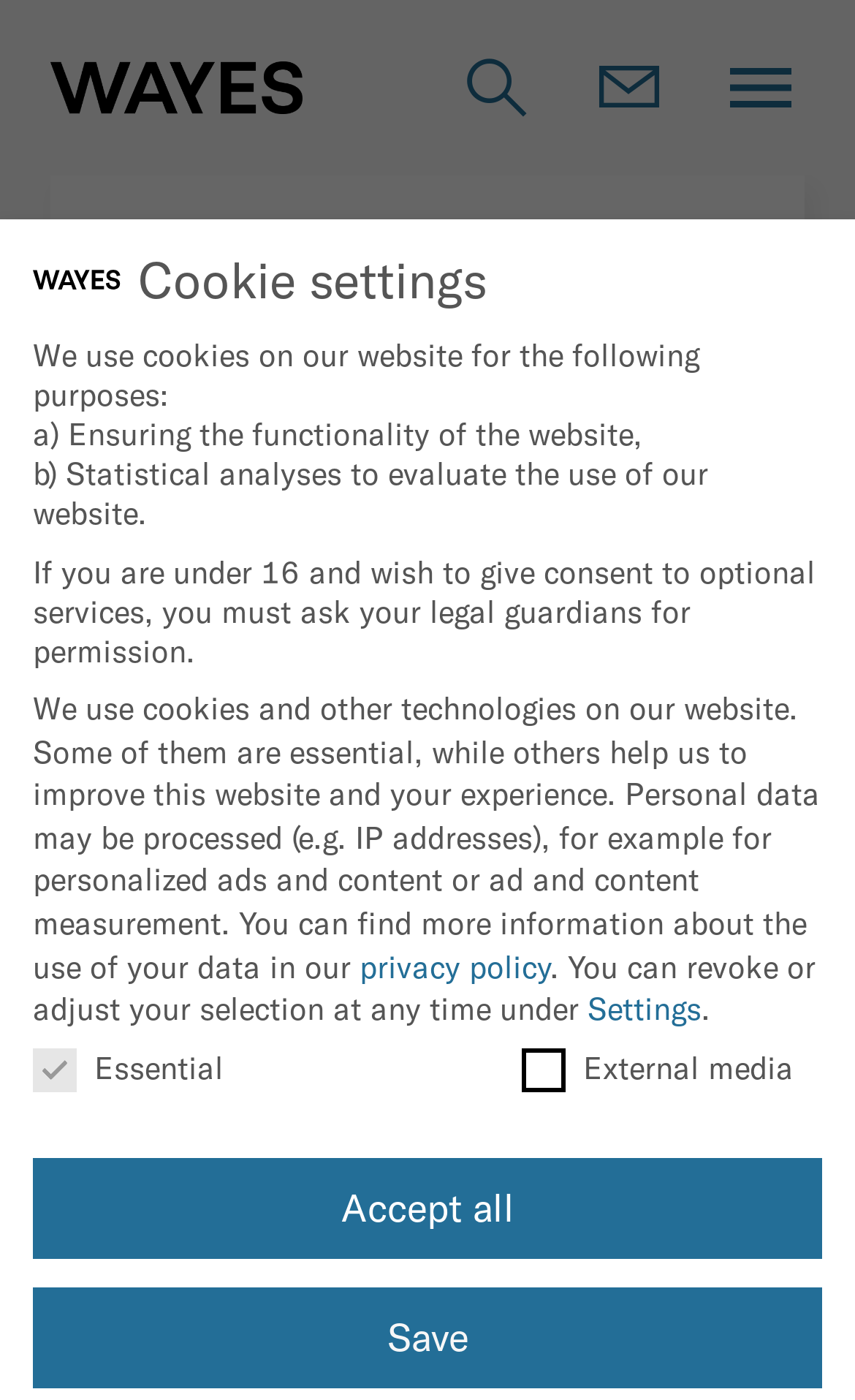Identify the bounding box coordinates of the section that should be clicked to achieve the task described: "Click the WAYES link".

[0.059, 0.044, 0.354, 0.081]